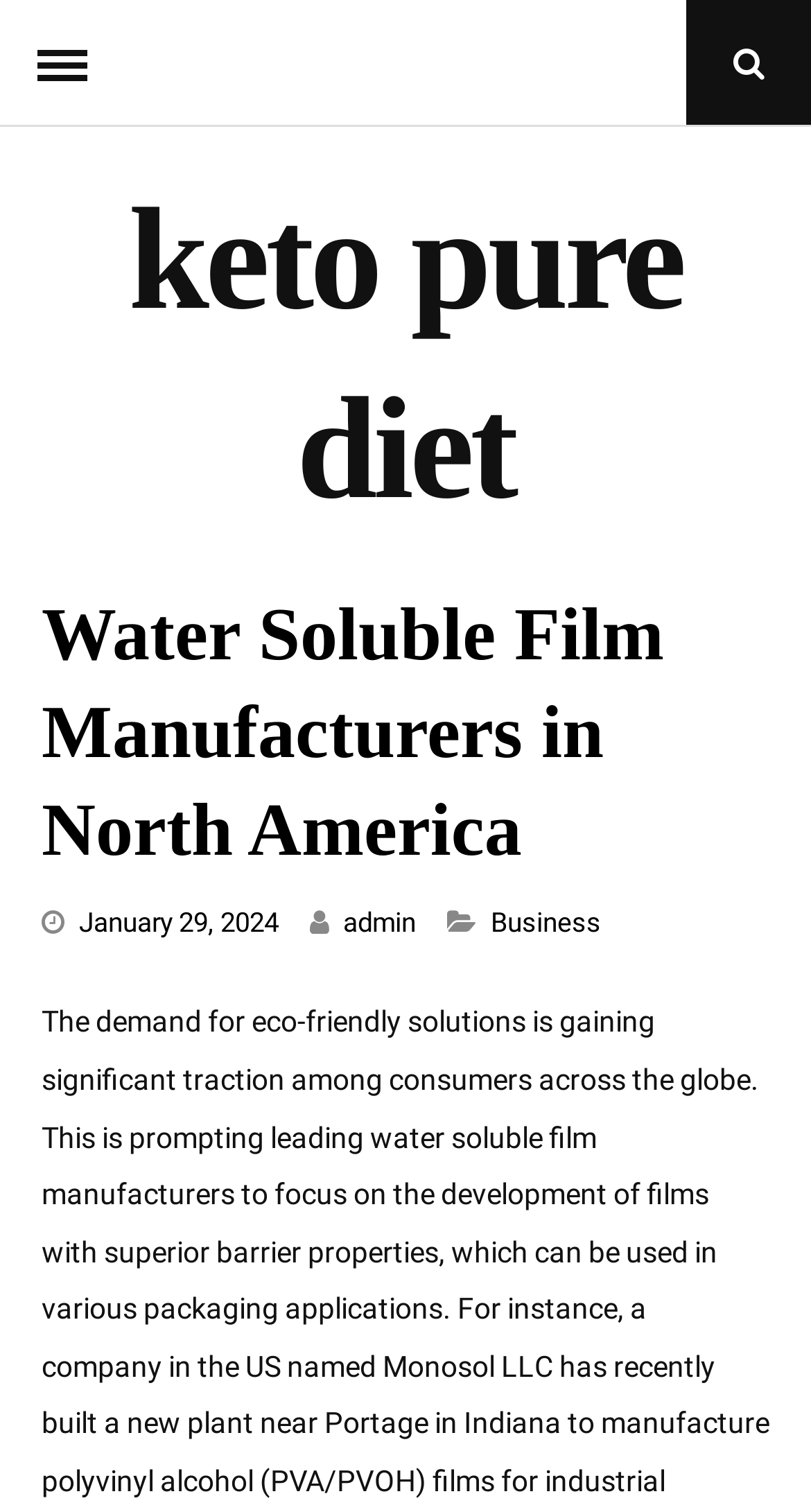What is the name of the author of the latest article?
Please respond to the question with as much detail as possible.

I found the name of the author 'admin' by looking at the link 'admin' which is located below the heading 'Water Soluble Film Manufacturers in North America'.